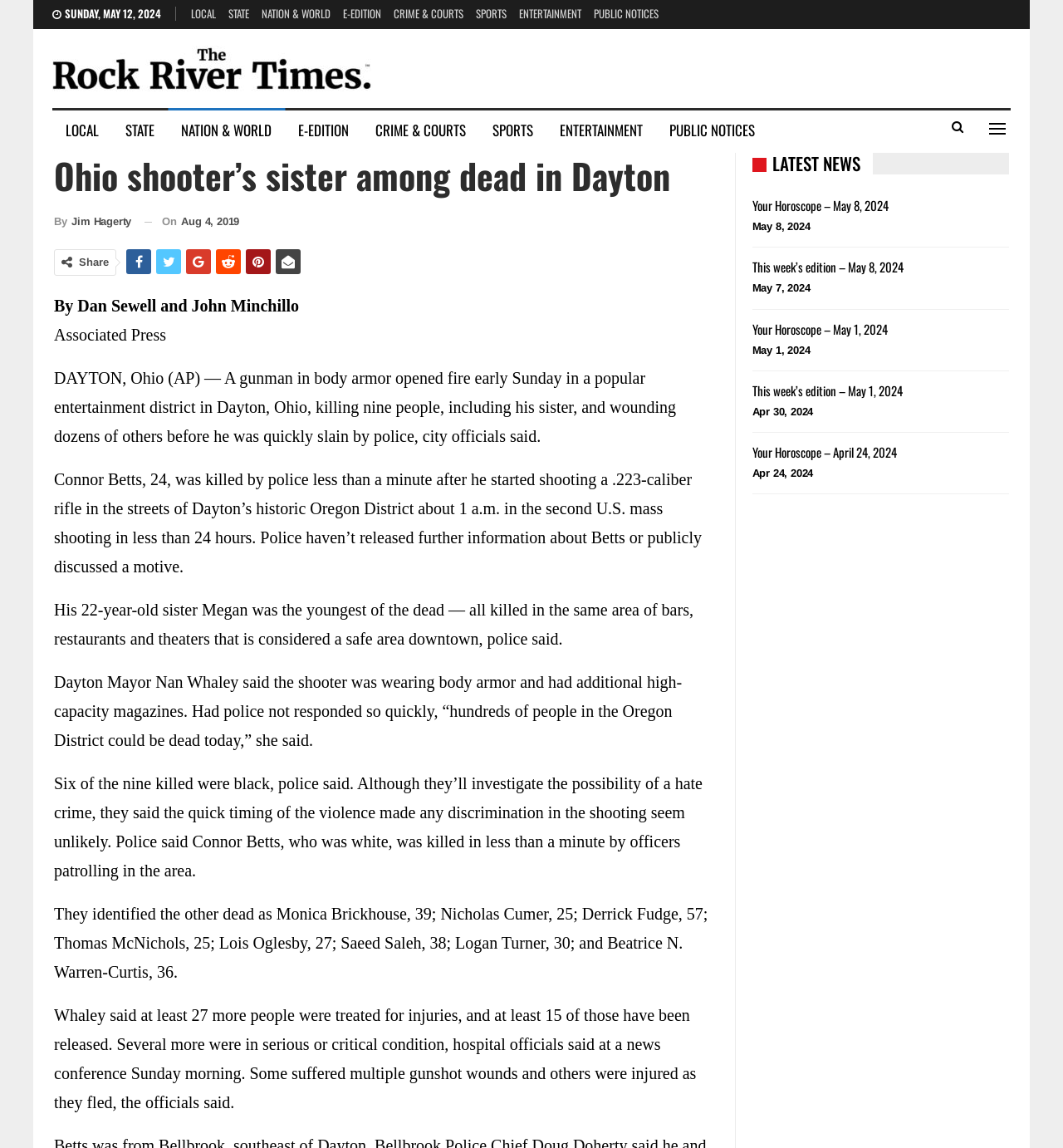Based on the image, provide a detailed and complete answer to the question: 
How many people were treated for injuries?

I found the number of people treated for injuries by reading the text 'Whaley said at least 27 more people were treated for injuries...' which is located in the main article section.